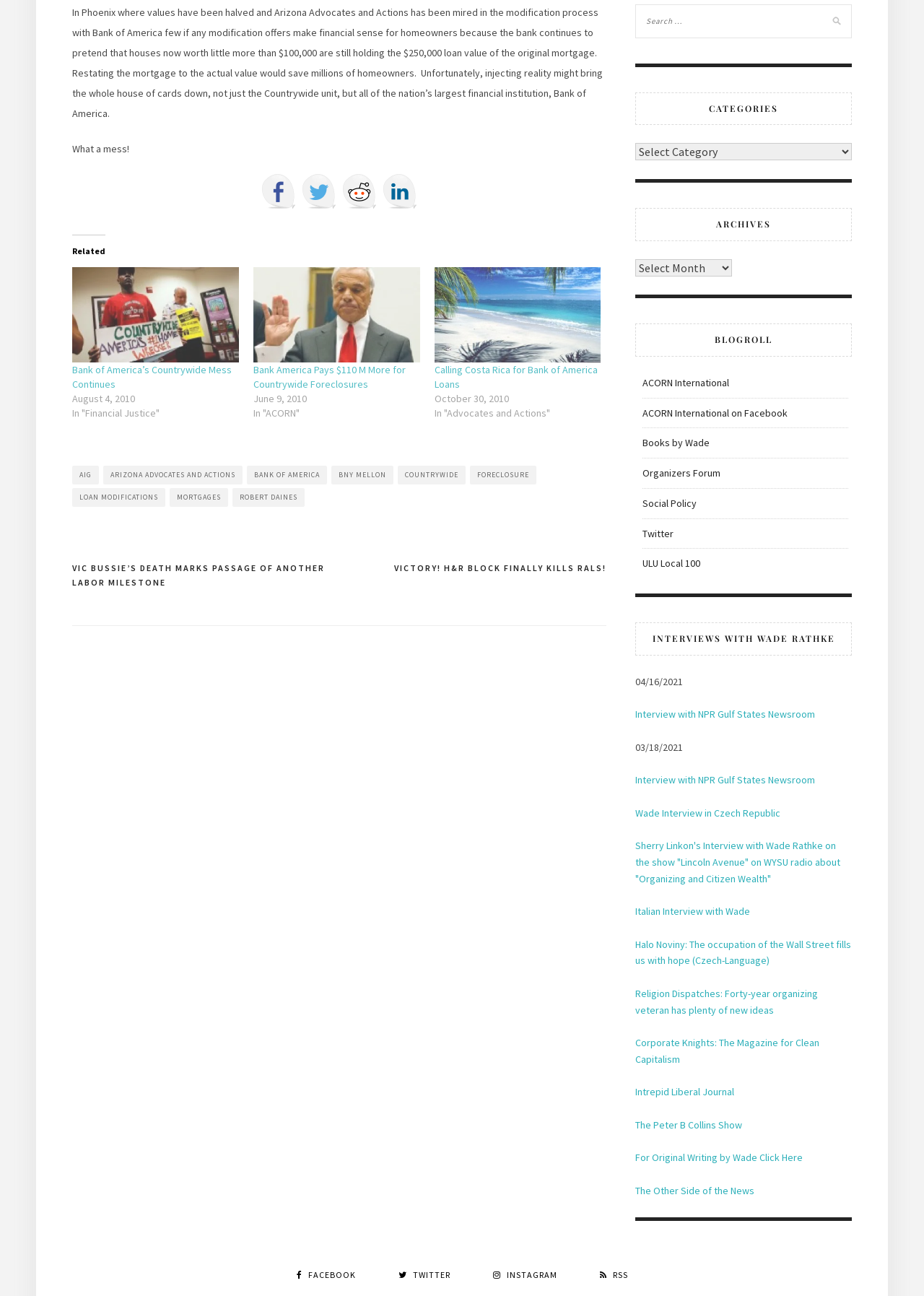Determine the bounding box coordinates of the clickable region to carry out the instruction: "View related posts".

[0.078, 0.181, 0.114, 0.199]